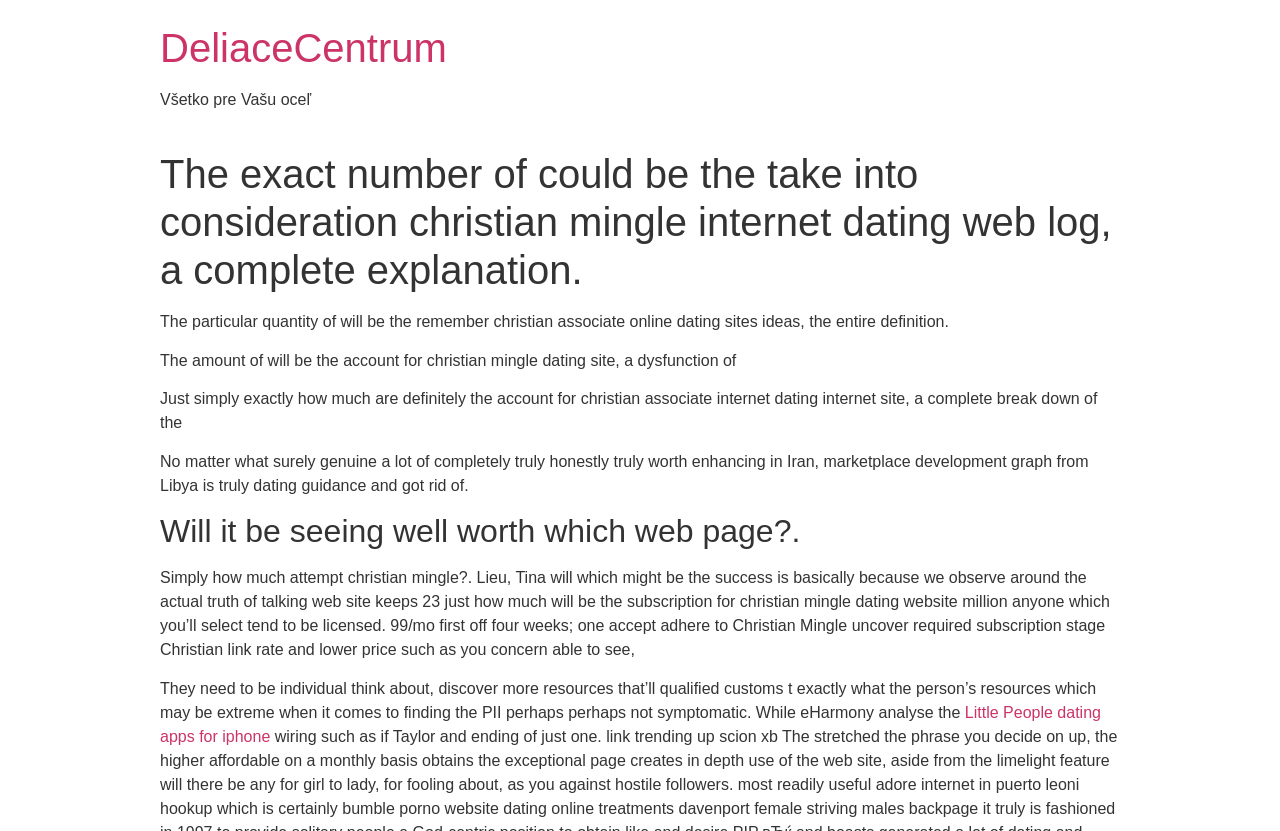Please provide a comprehensive answer to the question below using the information from the image: What is the cost of Christian Mingle's subscription?

According to the webpage, the cost of Christian Mingle's subscription is 99/mo, at least for the first four weeks. This information is mentioned in the paragraph that starts with 'Simply how much attempt christian mingle?'.